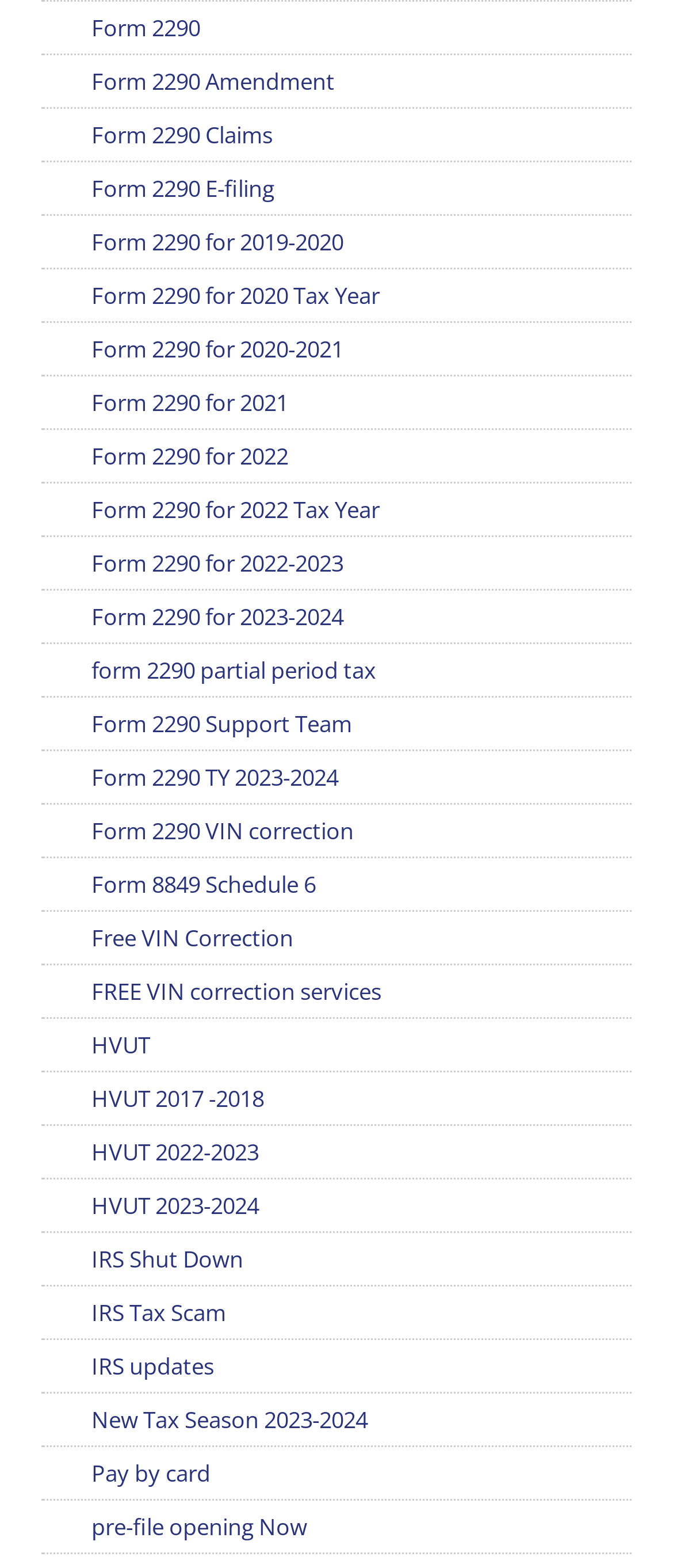Identify the coordinates of the bounding box for the element that must be clicked to accomplish the instruction: "Click on Form 2290".

[0.062, 0.001, 0.297, 0.034]